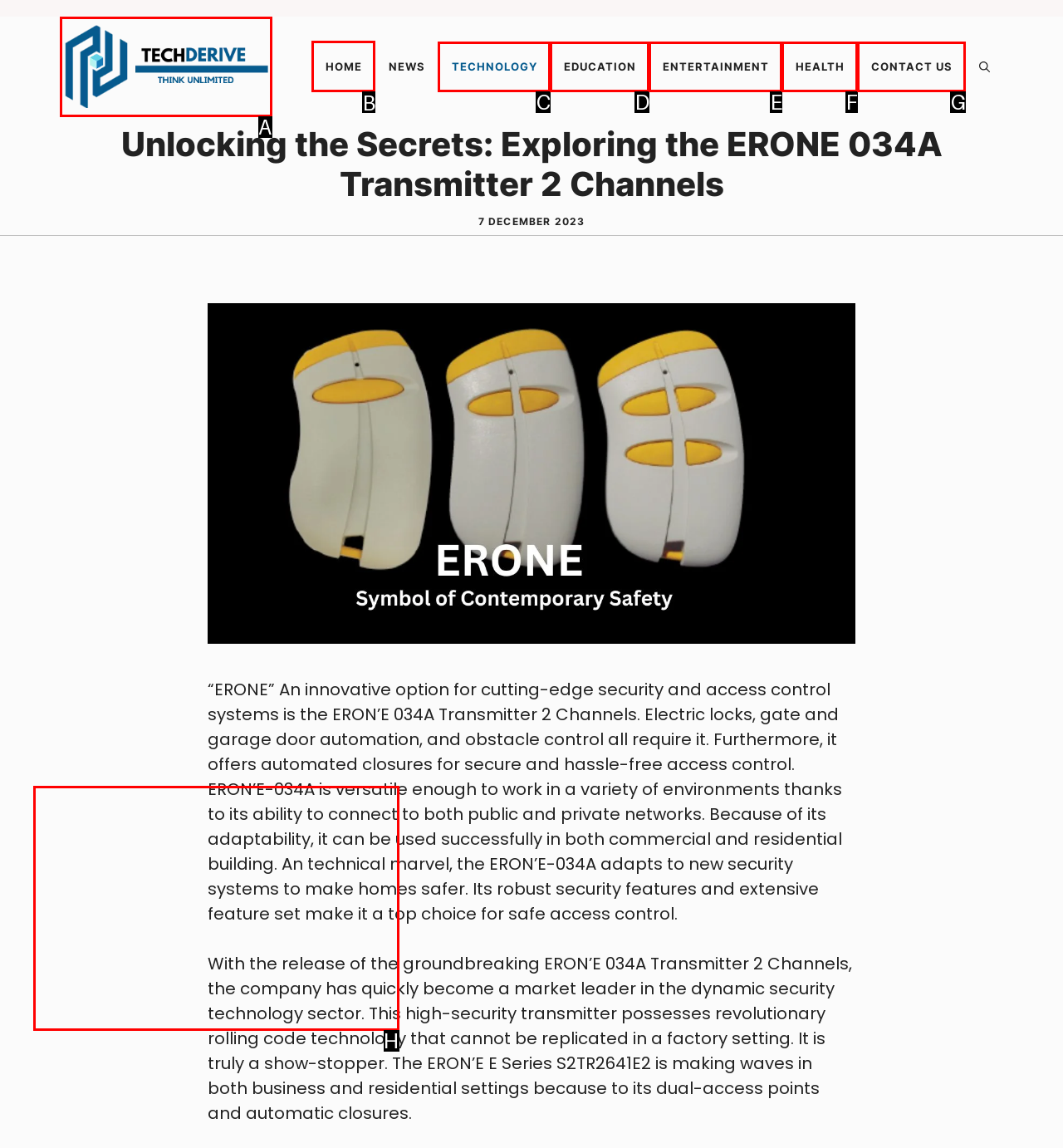Determine the letter of the element to click to accomplish this task: View meeting information. Respond with the letter.

None